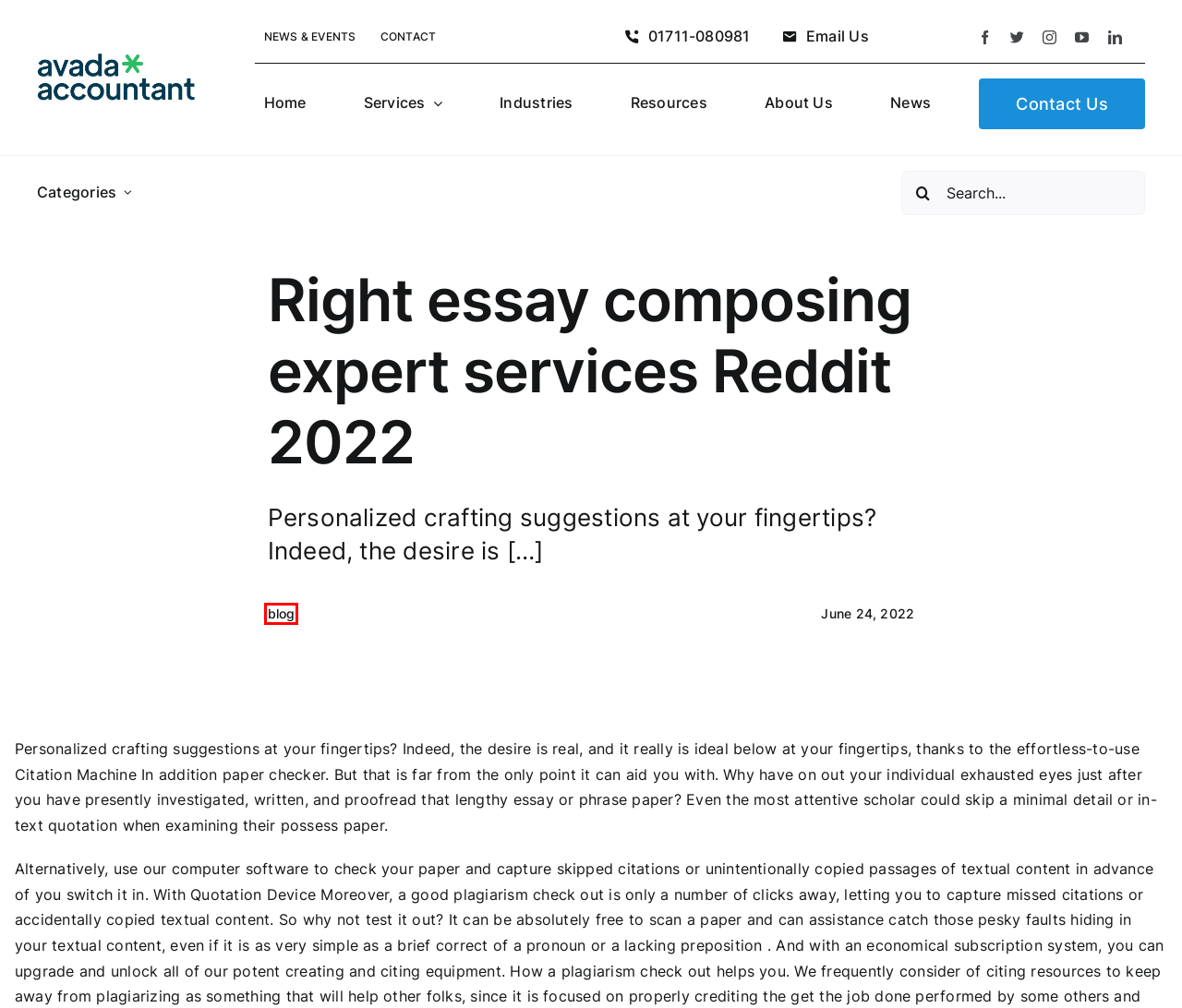You are provided with a screenshot of a webpage where a red rectangle bounding box surrounds an element. Choose the description that best matches the new webpage after clicking the element in the red bounding box. Here are the choices:
A. About Us – K.M.ALAM & CO. (KMACO)
B. K.M.ALAM & CO. (KMACO) – WELCOME
C. Contact Us – K.M.ALAM & CO. (KMACO)
D. News & Events – K.M.ALAM & CO. (KMACO)
E. Firm Profile – K.M.ALAM & CO. (KMACO)
F. Industries – K.M.ALAM & CO. (KMACO)
G. blog – K.M.ALAM & CO. (KMACO)
H. News – K.M.ALAM & CO. (KMACO)

G